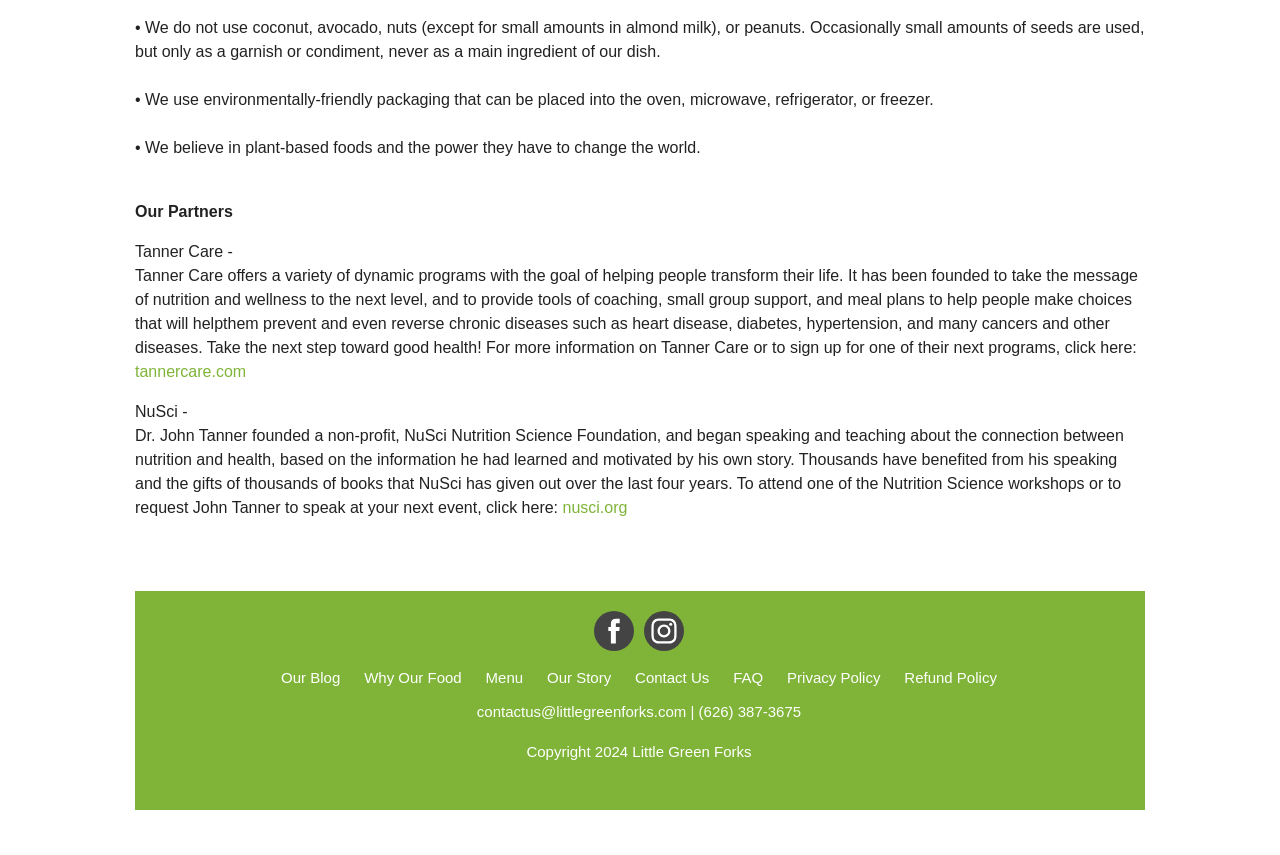Based on the element description, predict the bounding box coordinates (top-left x, top-left y, bottom-right x, bottom-right y) for the UI element in the screenshot: tannercare.com

[0.105, 0.425, 0.192, 0.444]